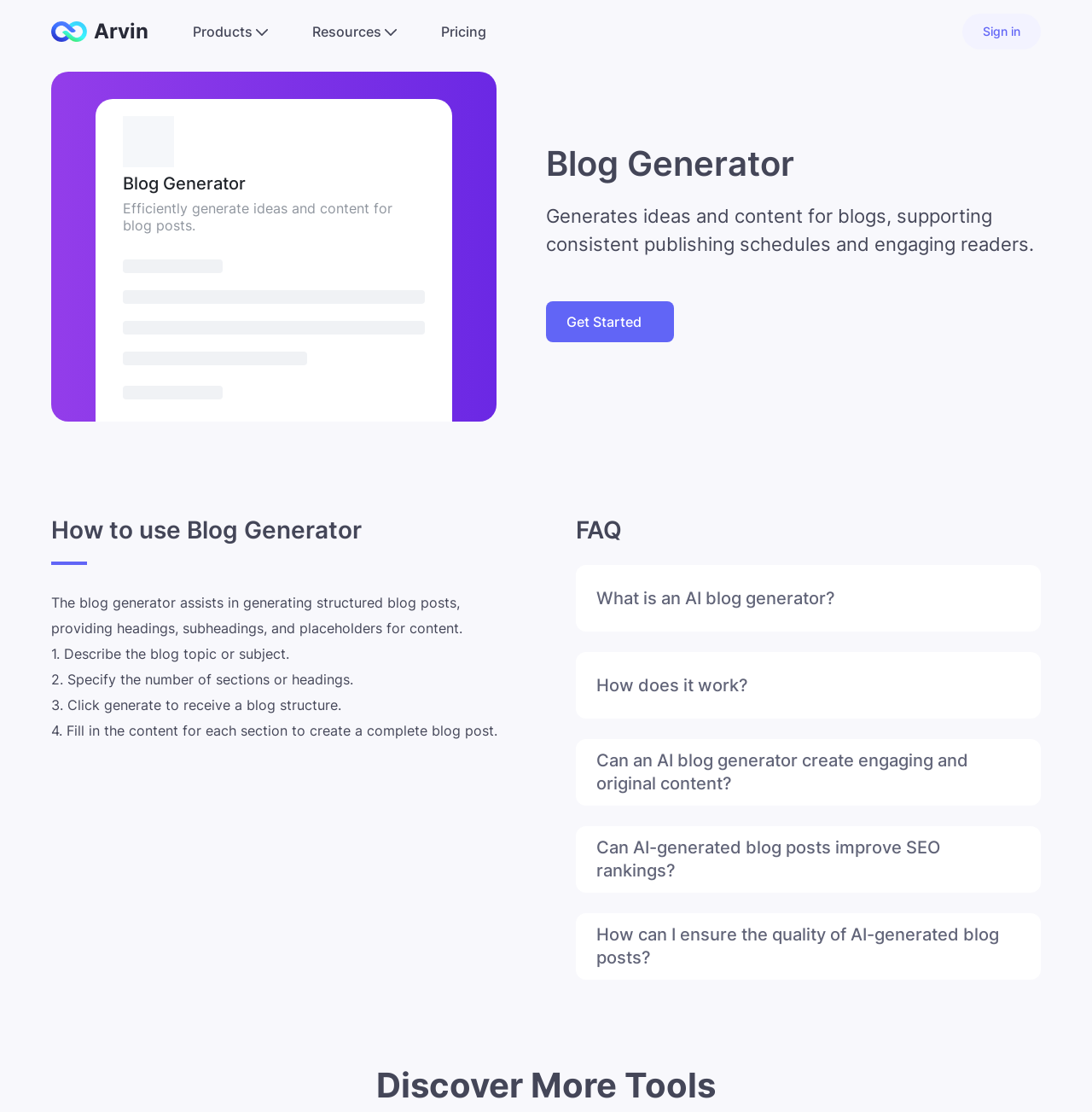Predict the bounding box for the UI component with the following description: "How does it work?".

[0.546, 0.598, 0.934, 0.635]